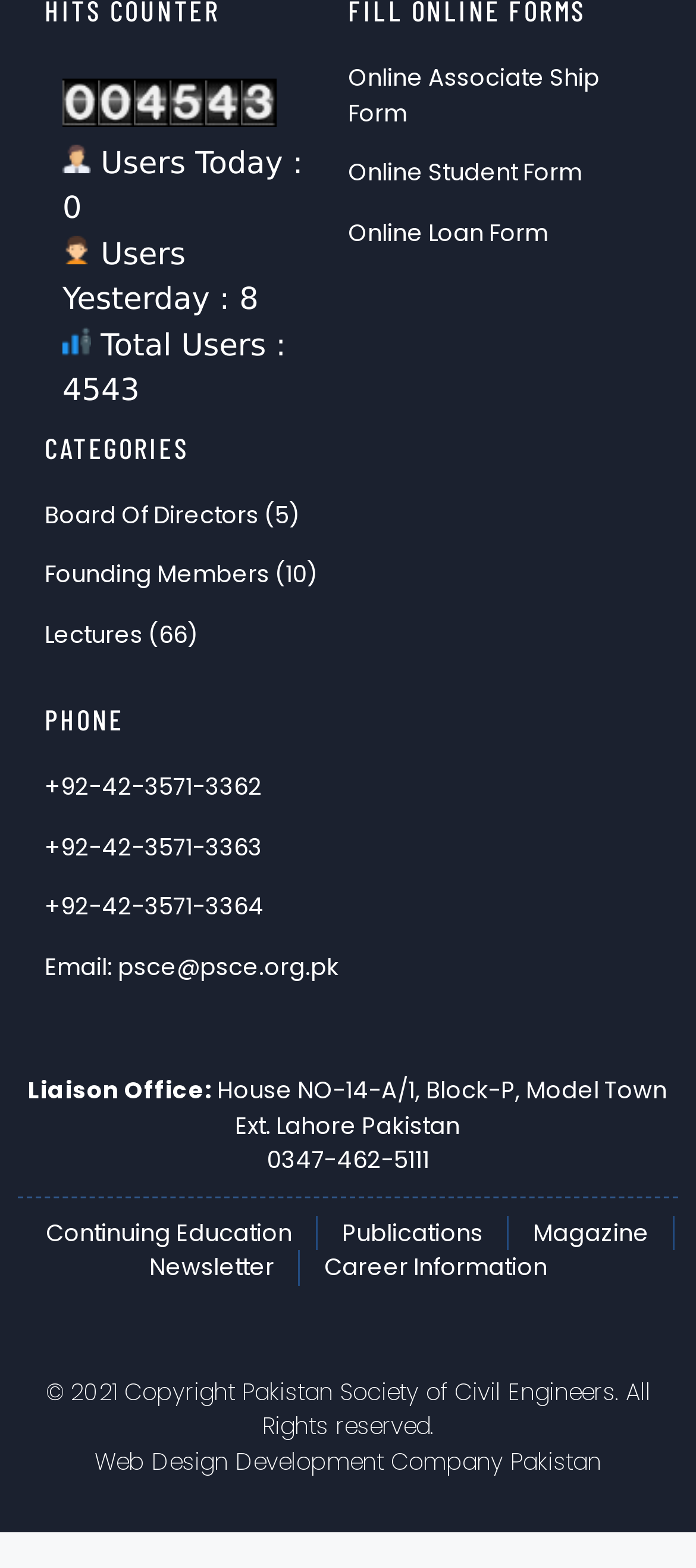How many links are there under the 'CATEGORIES' heading?
Please craft a detailed and exhaustive response to the question.

I counted the number of links under the 'CATEGORIES' heading, which are 'Board Of Directors (5)', 'Founding Members (10)', and 'Lectures (66)'.